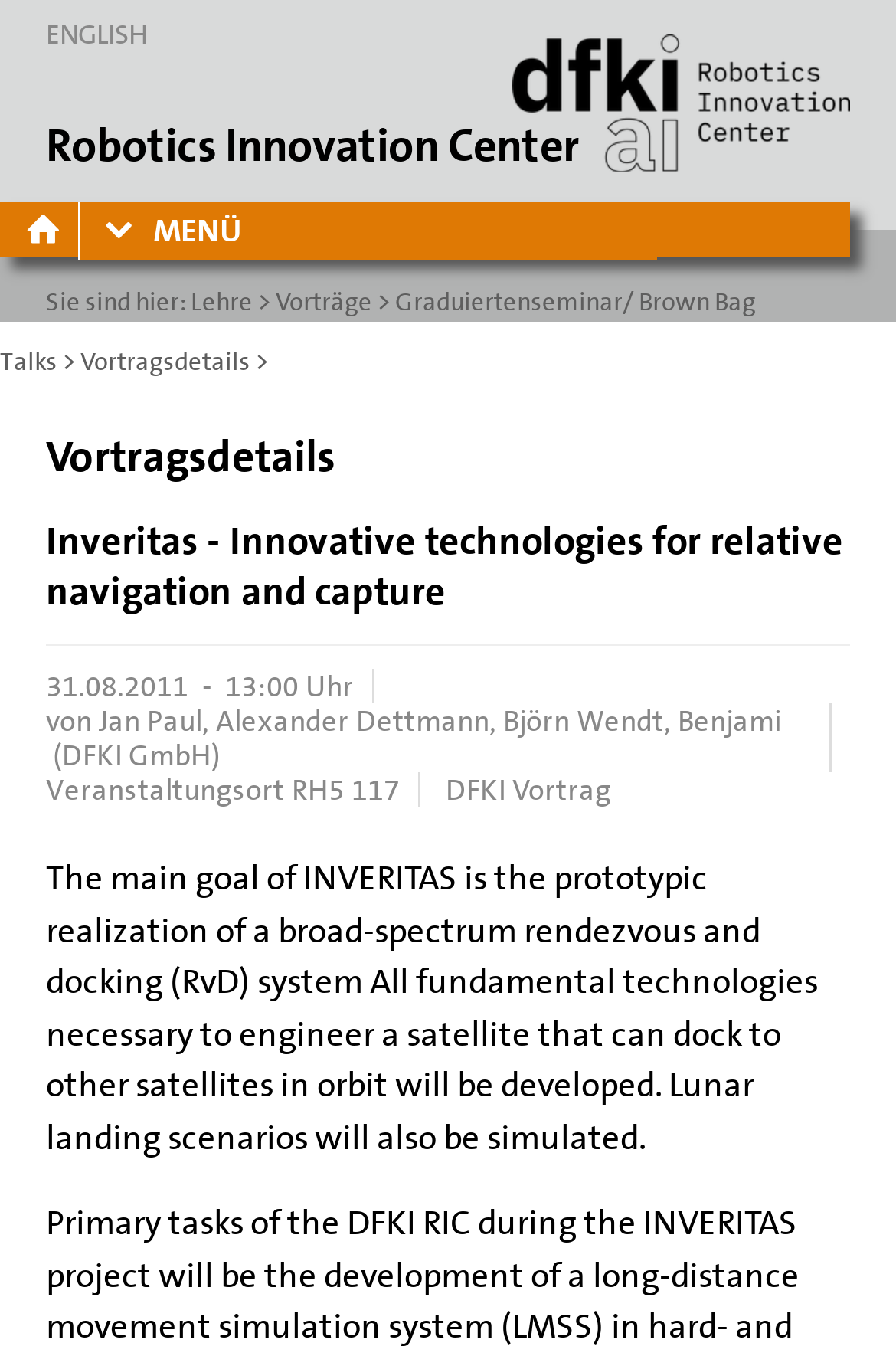Detail the webpage's structure and highlights in your description.

The webpage is about the Robotics Innovation Center (RIC) at DFKI GmbH. At the top left, there is a link to the "STARTSEITE" (start page) and a menu icon. Next to it, there is a link to switch the language to English. 

Below these links, there is a breadcrumb navigation showing the current location, which is "Lehre" (teaching) > "Vorträge" (lectures) > "Vortragsdetails" (lecture details). 

The main content of the page is about a lecture titled "Inveritas - Innovative technologies for relative navigation and capture" with a heading that spans almost the entire width of the page. The lecture details include the date "31.08.2011" and time "13:00 Uhr" (1:00 PM), the speakers' names, and the location "RH5 117". 

There is also a brief description of the lecture, which is about the development of a broad-spectrum rendezvous and docking system for satellites, including lunar landing scenarios. This text is quite long and takes up most of the page's content area.